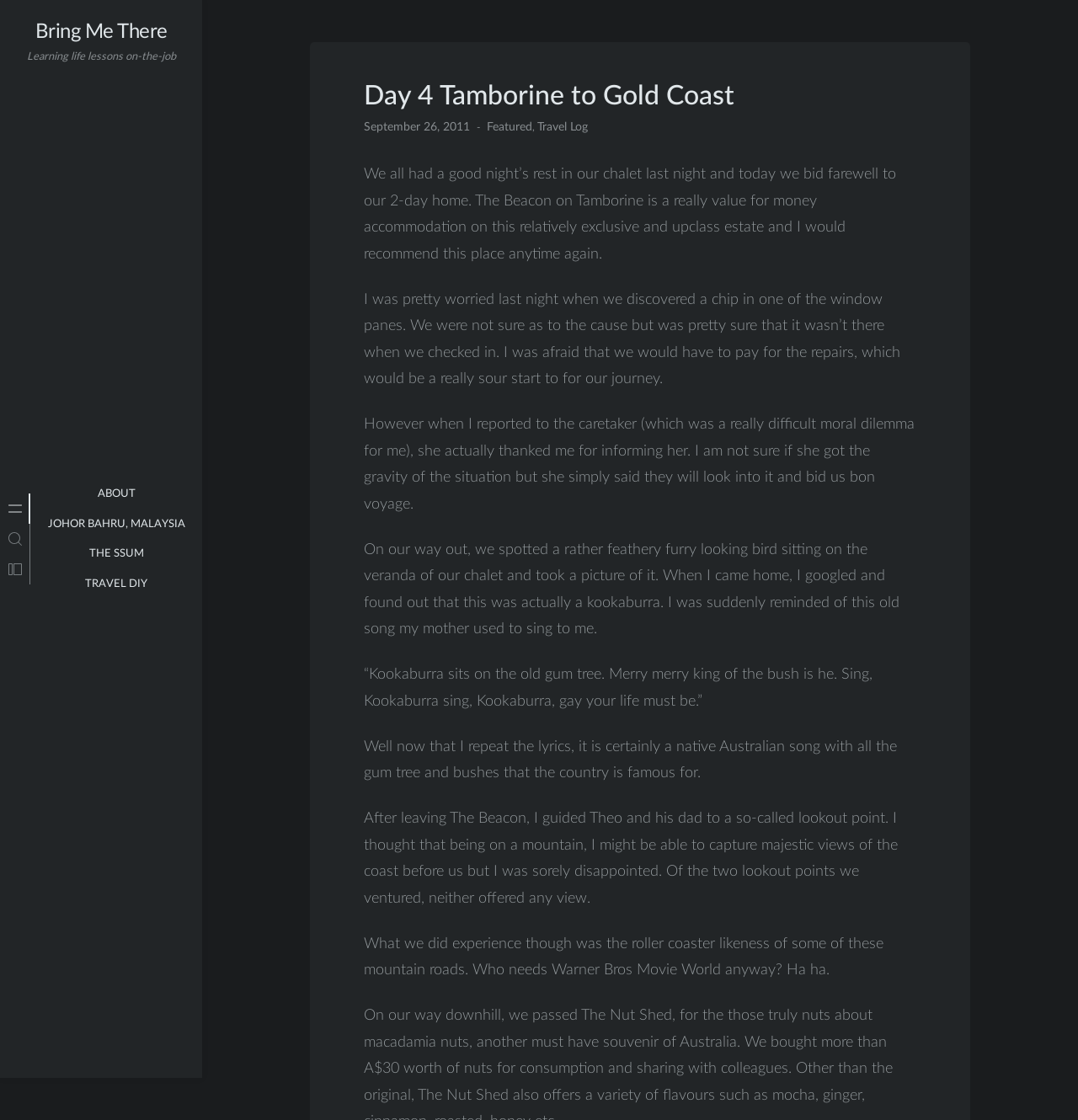Please pinpoint the bounding box coordinates for the region I should click to adhere to this instruction: "Click on the '12 DAYS SELF DRIVE BRISBANE TO SYDNEY' link".

[0.036, 0.532, 0.18, 0.567]